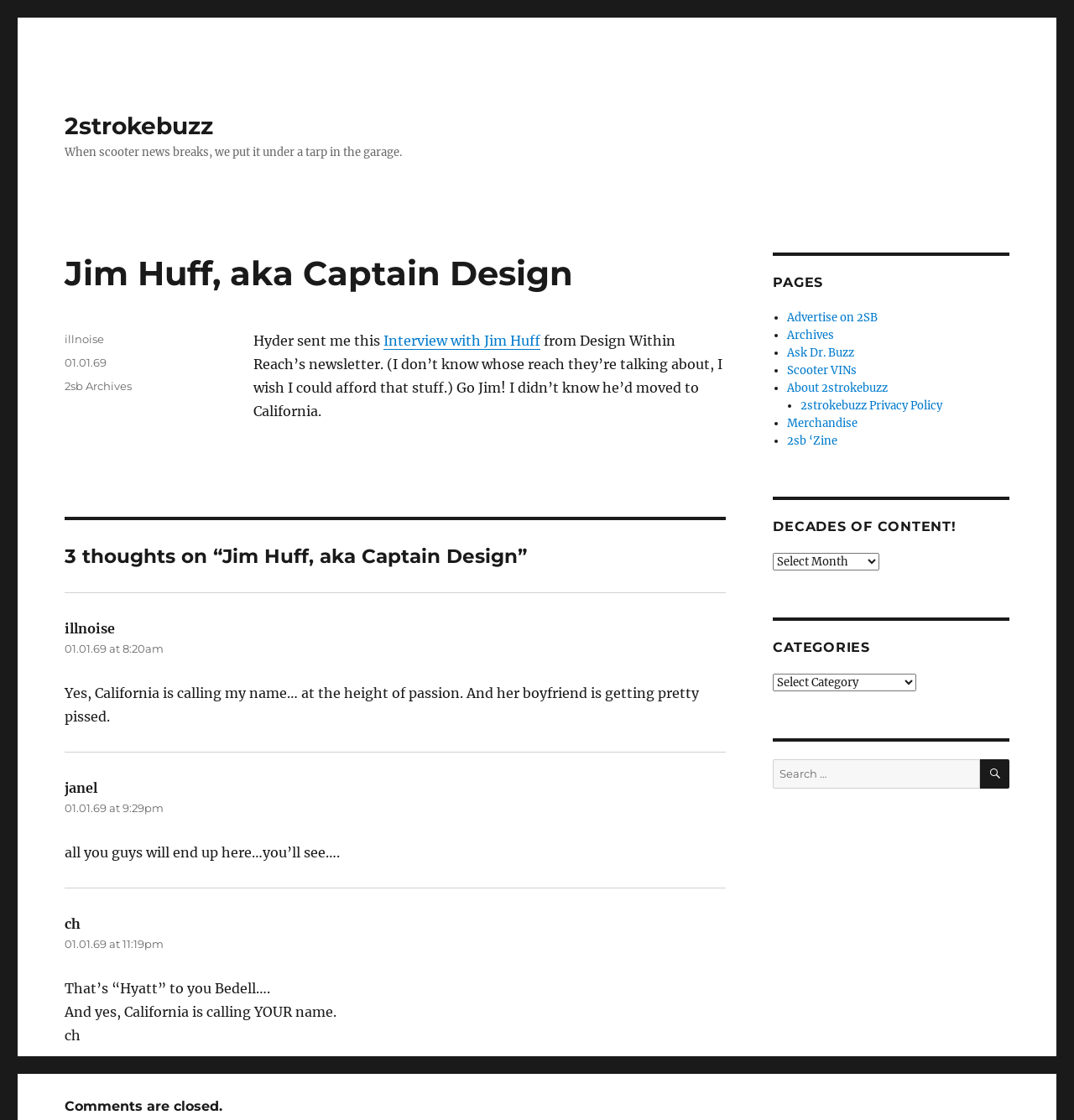Give a detailed account of the webpage.

This webpage is about Jim Huff, also known as Captain Design, and features an interview with him. At the top, there is a link to "2strokebuzz" and a humorous quote about scooter news. Below this, there is an article with a heading that matches the title of the webpage. The article contains a brief introduction, followed by a link to the interview with Jim Huff.

Underneath the article, there are three comments from users, each with a footer section that displays the author's name, the date and time of the comment, and a link to the comment. The comments are from users "illnoise", "janel", and "ch", and they discuss California and the interview with Jim Huff.

To the right of the main content, there is a complementary section that contains a heading "PAGES" and a list of links to various pages on the website, including "Advertise on 2SB", "Archives", "Ask Dr. Buzz", and others. Below this, there is a heading "DECADES OF CONTENT!" and a combobox with the same title. There is also a heading "CATEGORIES" with a combobox, and a search bar at the bottom.

At the very bottom of the page, there is a notice that comments are closed.